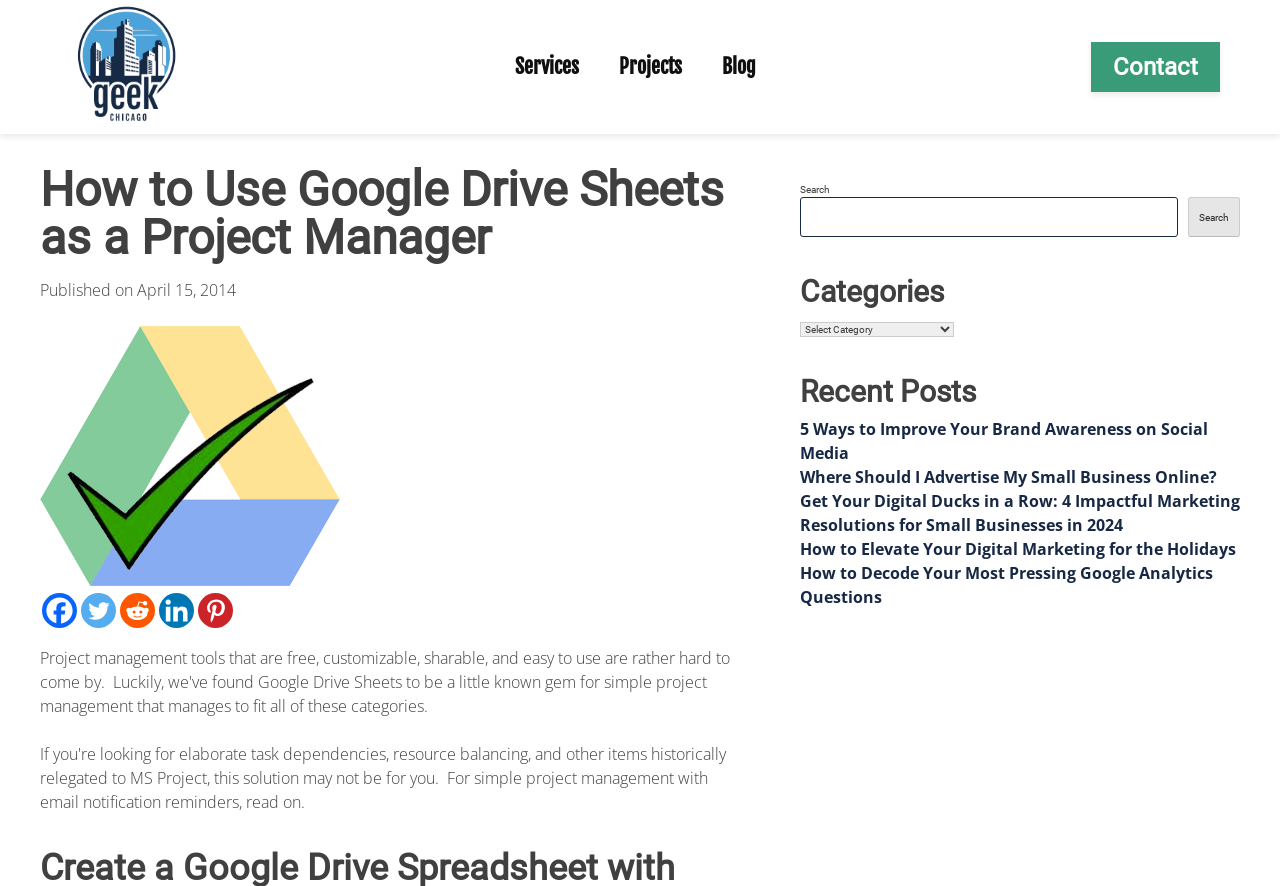Can you give a comprehensive explanation to the question given the content of the image?
What is the category dropdown menu for?

I inferred the purpose of the category dropdown menu by looking at its location and the surrounding elements. The category dropdown menu is located near the top of the webpage, and there is a heading that says 'Categories' above it. This suggests that the category dropdown menu is meant to be used to select categories for searching or filtering content.